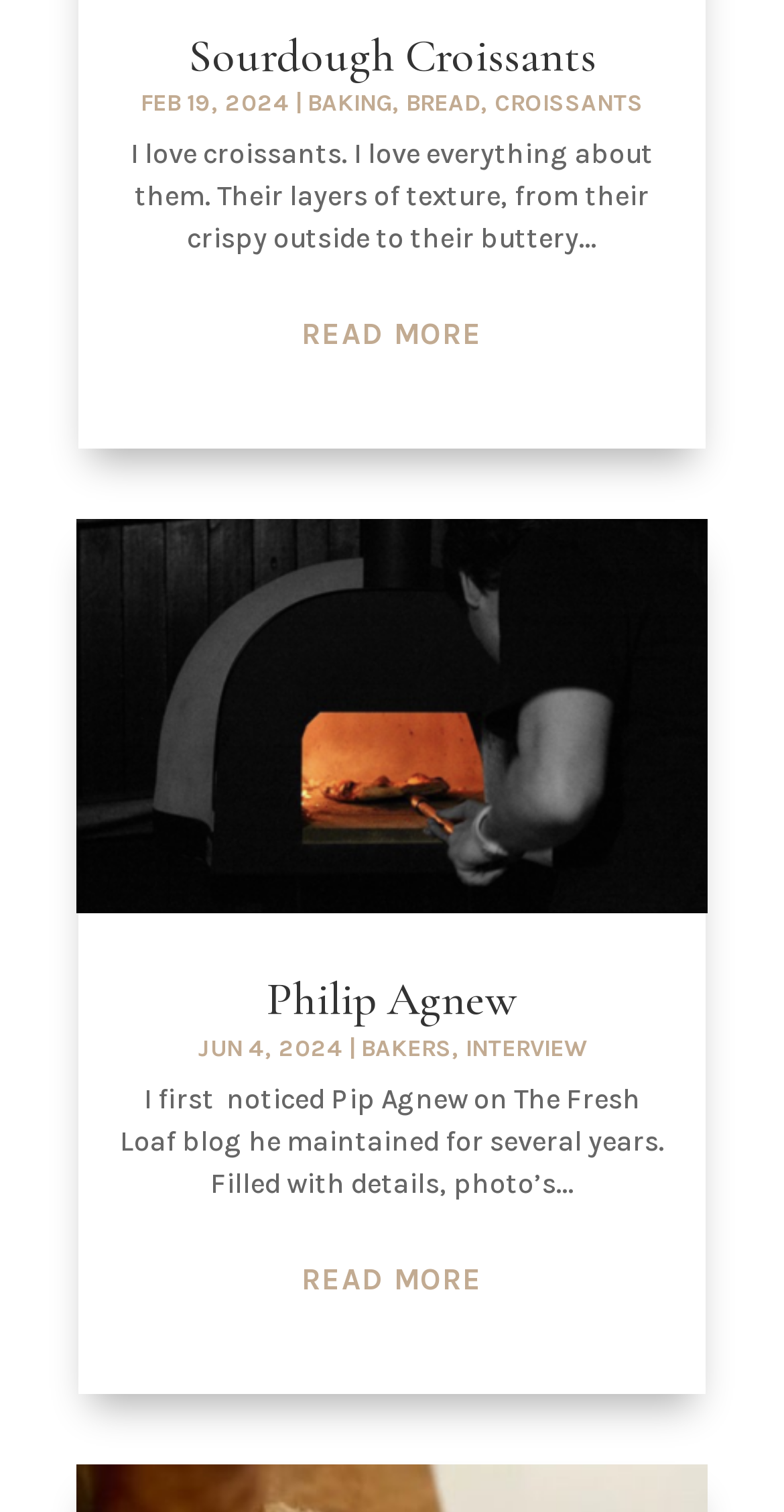Please locate the UI element described by "Relate Article" and provide its bounding box coordinates.

None